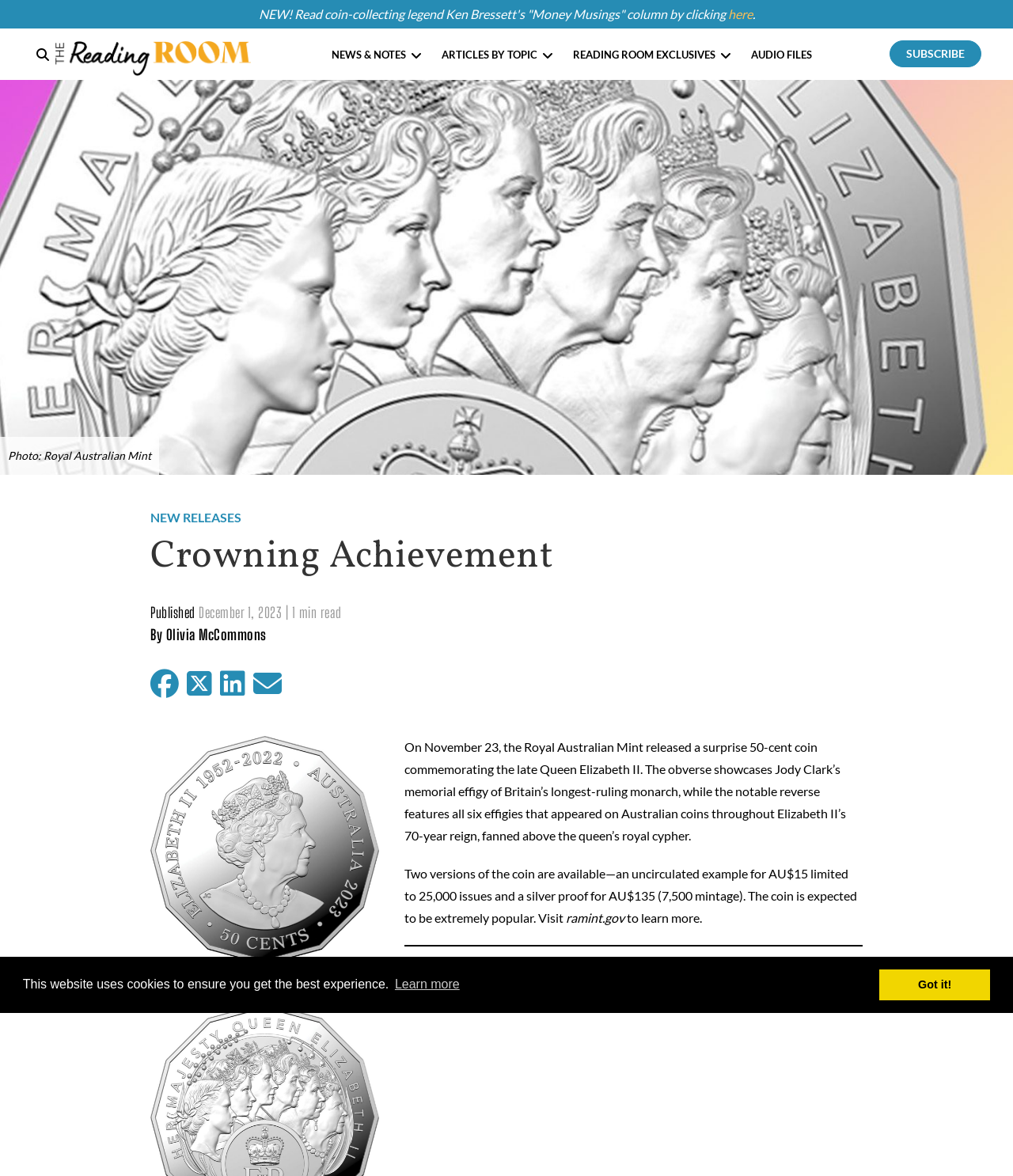How many issues of the uncirculated coin are available?
Give a single word or phrase as your answer by examining the image.

25,000